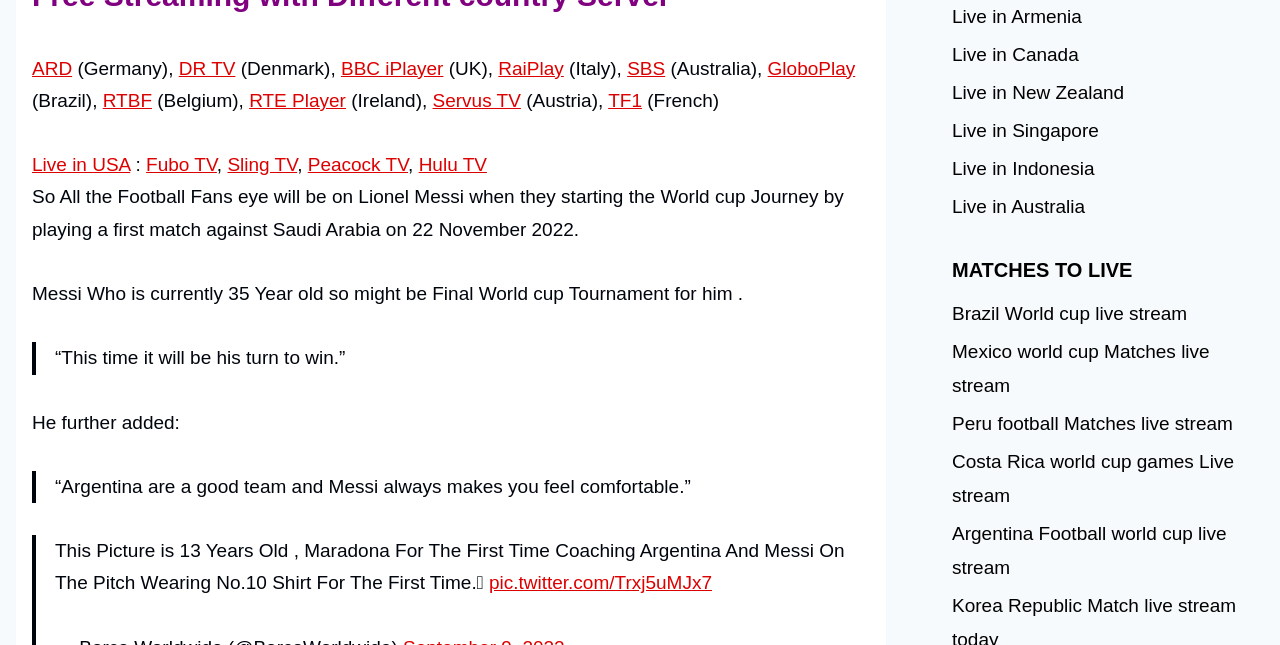Provide a one-word or short-phrase answer to the question:
What is the country where the user can watch the World Cup live according to the 'Live in...' links?

Canada